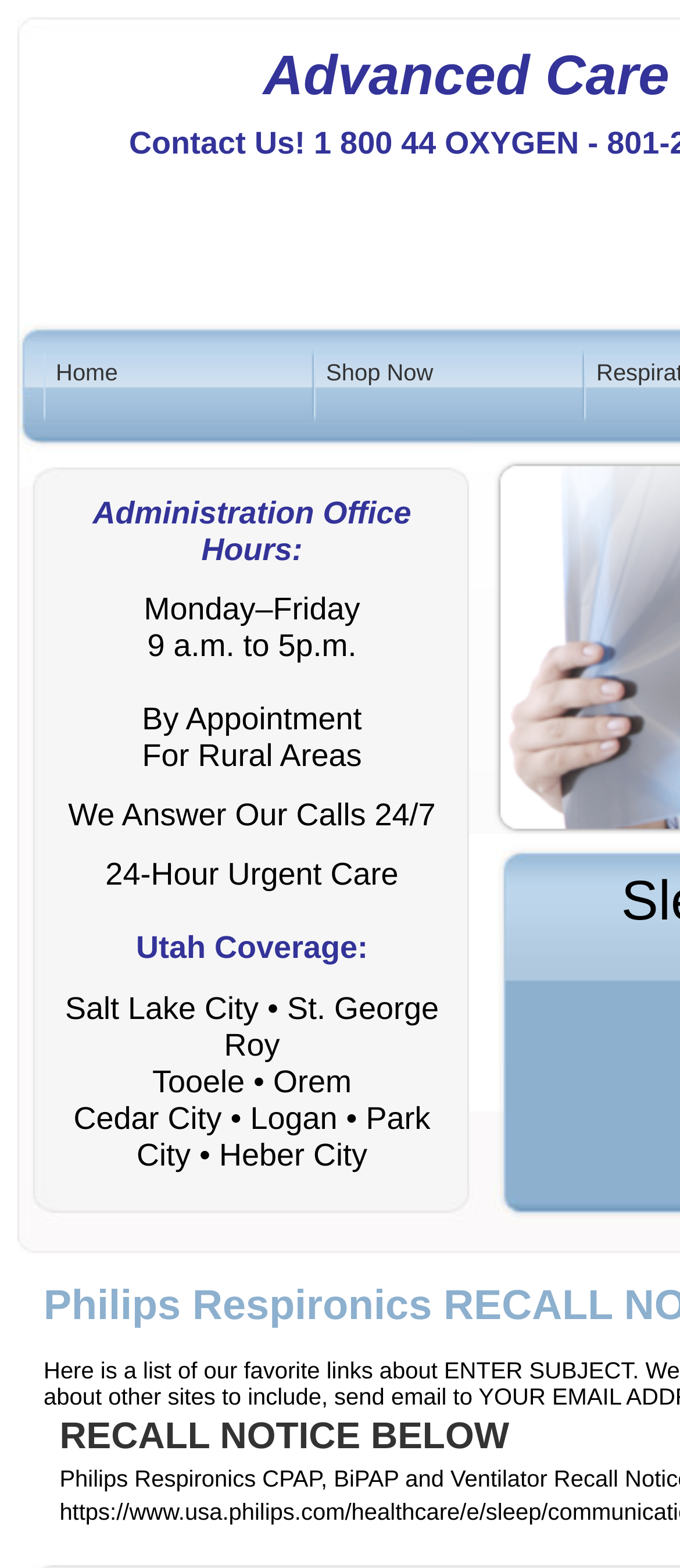How many cities are listed for Utah coverage?
Based on the image, respond with a single word or phrase.

7